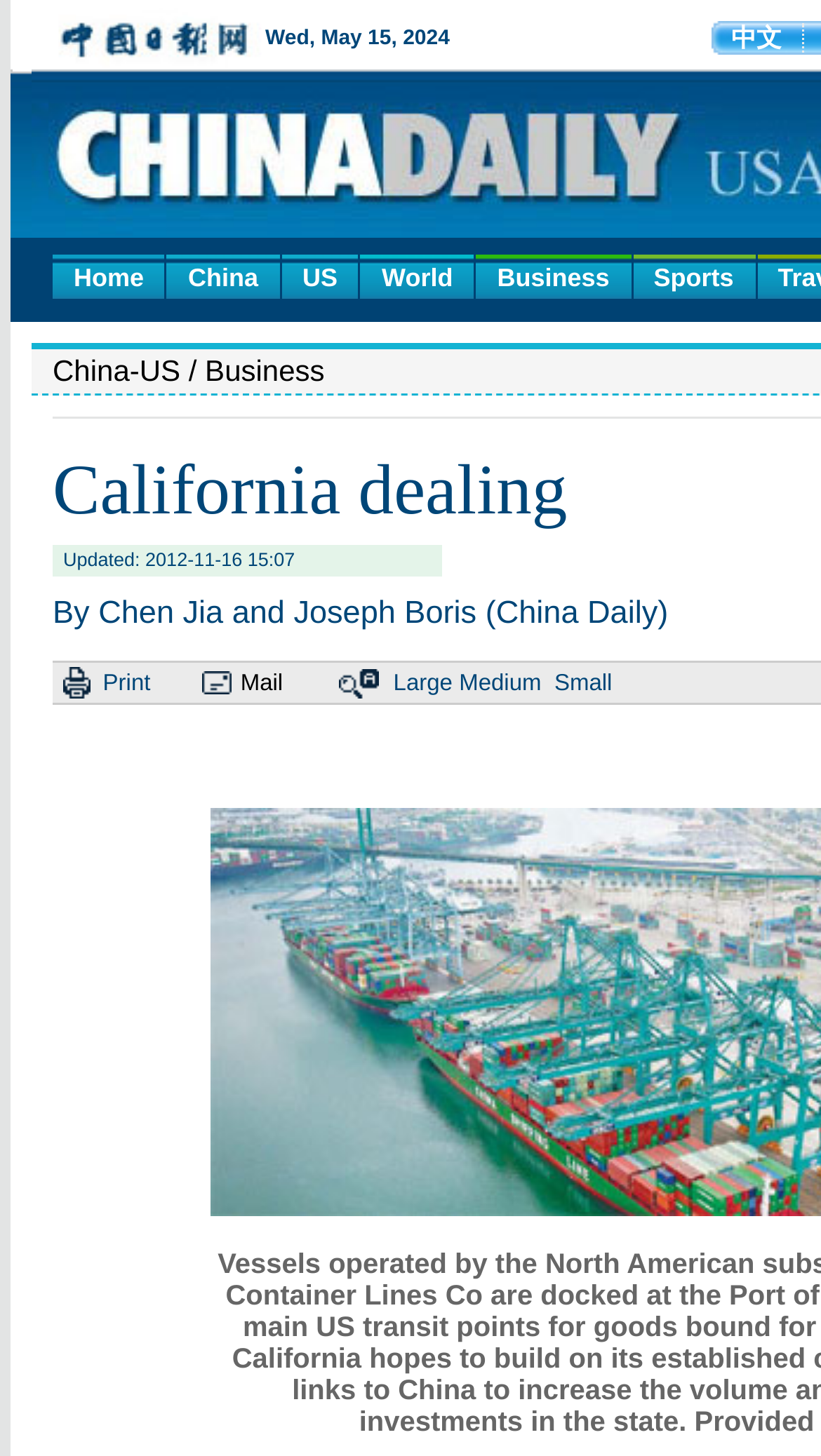Please find the bounding box coordinates for the clickable element needed to perform this instruction: "go to home page".

[0.064, 0.175, 0.201, 0.205]